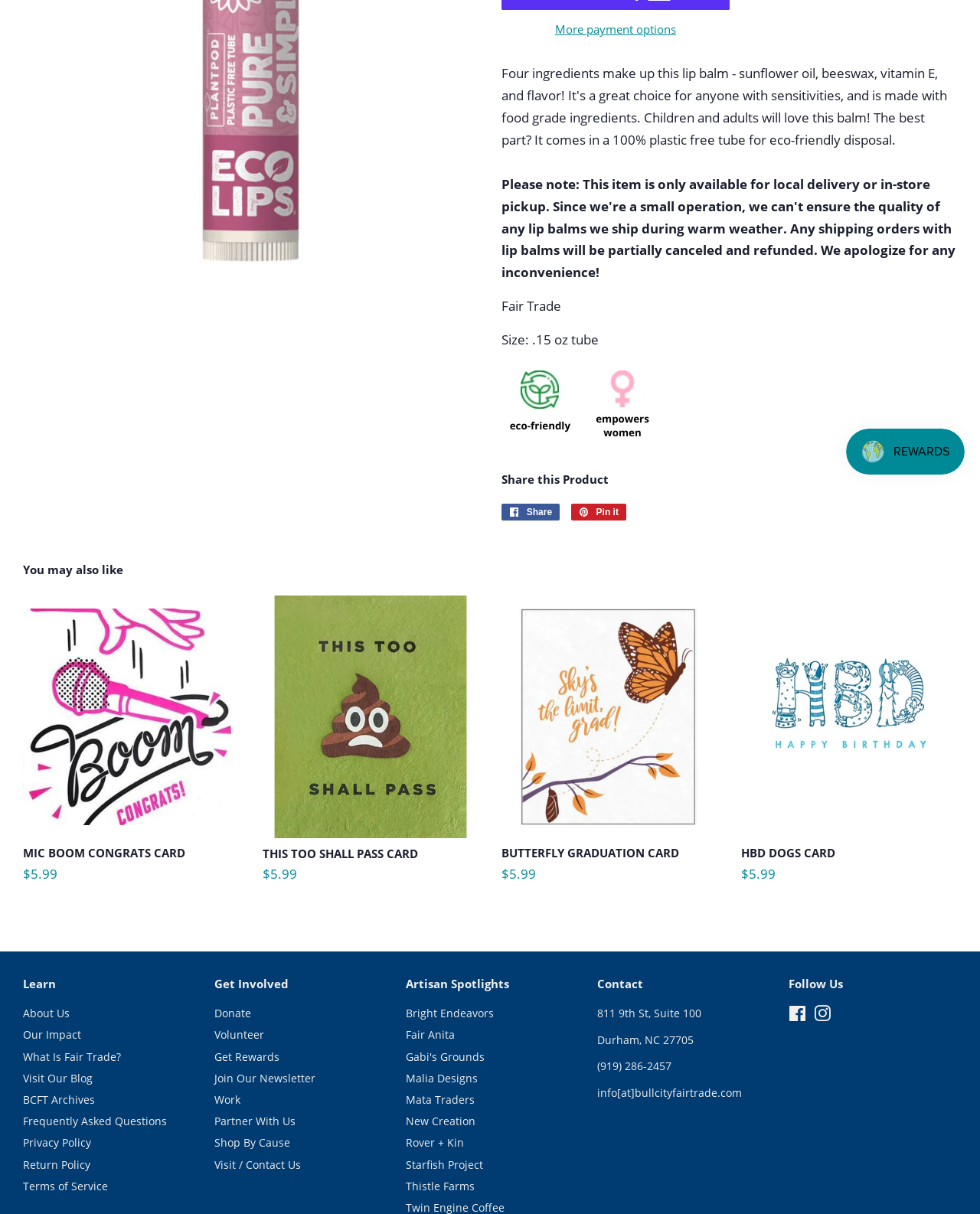Identify the bounding box coordinates of the HTML element based on this description: "Pin it Pin on Pinterest".

[0.583, 0.415, 0.639, 0.429]